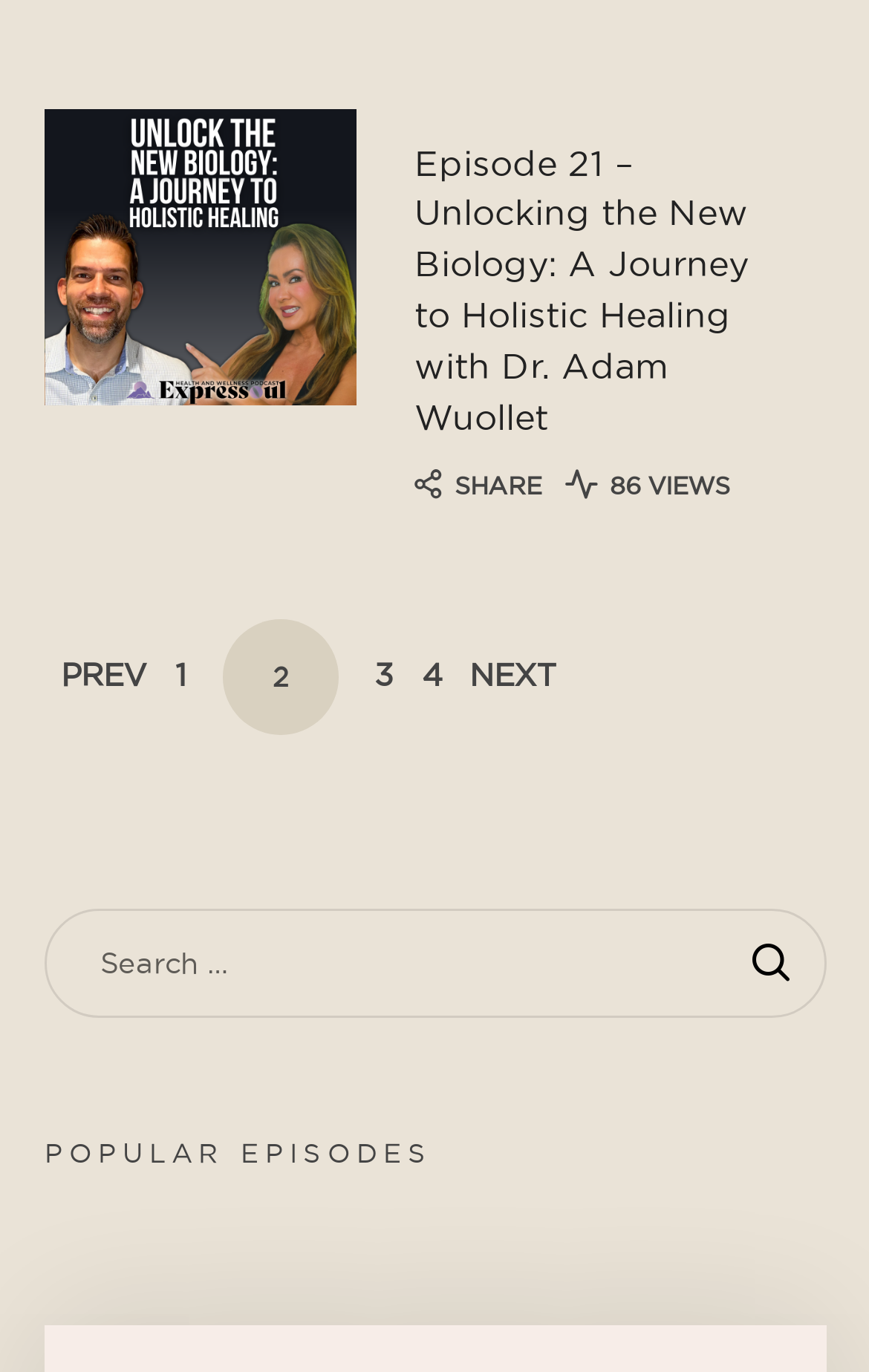How many views does the current episode have?
Give a detailed and exhaustive answer to the question.

The number of views for the current episode is displayed below the episode title, which is '86 VIEWS'.